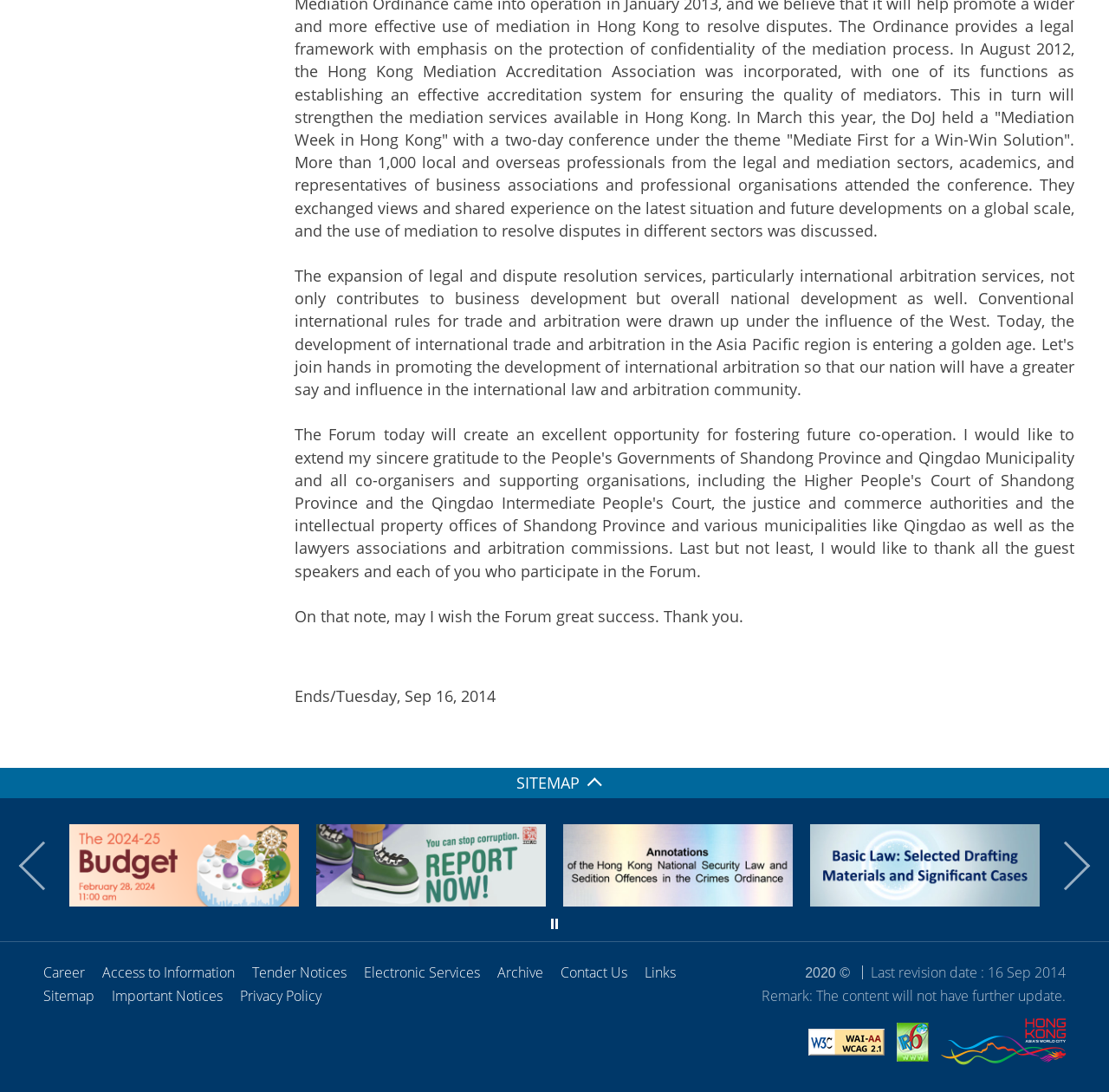How many links are present in the footer section?
Provide a well-explained and detailed answer to the question.

The footer section is identified by the LayoutTable element with bounding box coordinates [0.0, 0.862, 1.0, 1.0]. Within this section, there are 13 links: 'Career', 'Access to Information', 'Tender Notices', 'Electronic Services', 'Archive', 'Contact Us', 'Links', 'Sitemap', 'Important Notices', 'Privacy Policy', 'Level Double-A conformance, W3C WAI Web Content Accessibility Guidelines 2.1', 'This website is IPv6 Enabled', and 'Brand Hong Kong - Asia world city'.